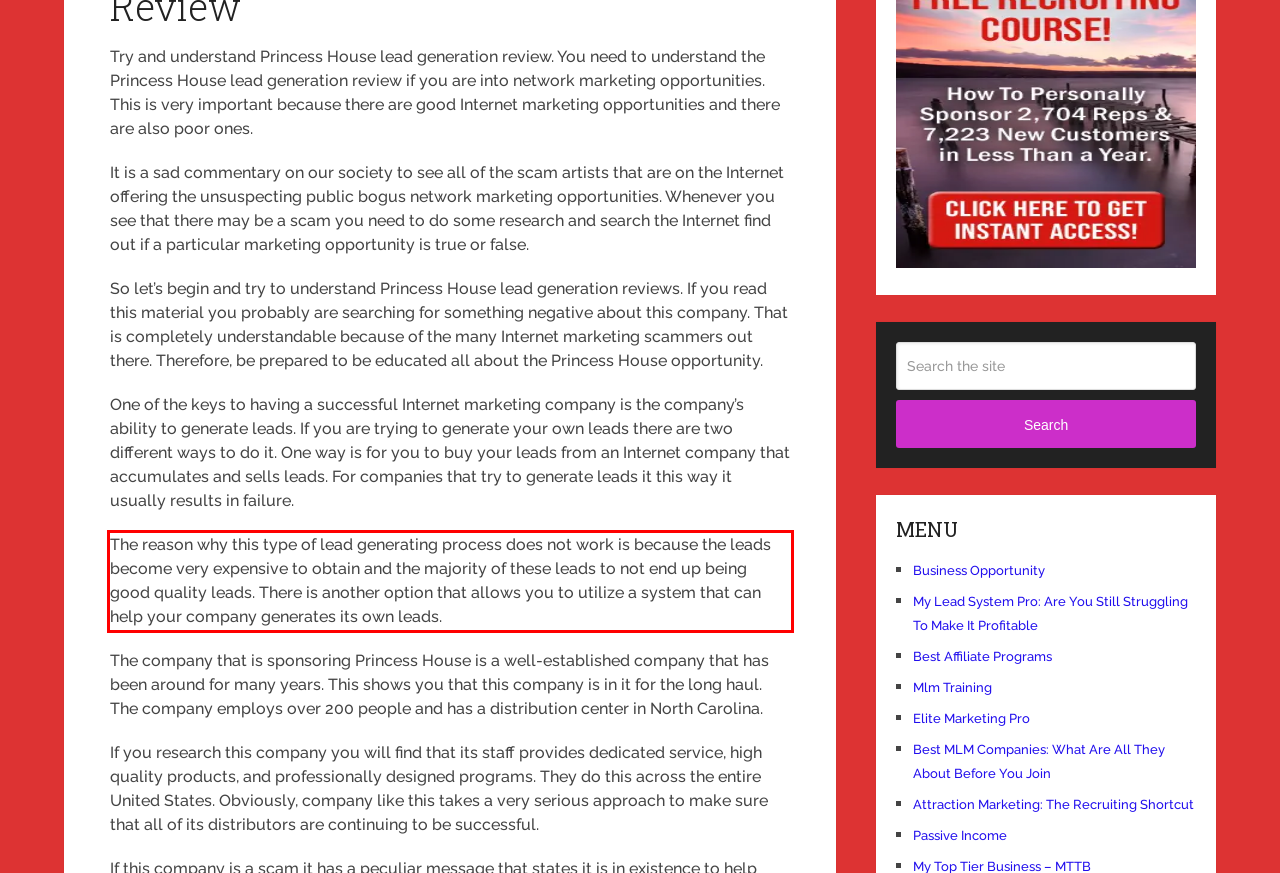Using the provided webpage screenshot, recognize the text content in the area marked by the red bounding box.

The reason why this type of lead generating process does not work is because the leads become very expensive to obtain and the majority of these leads to not end up being good quality leads. There is another option that allows you to utilize a system that can help your company generates its own leads.